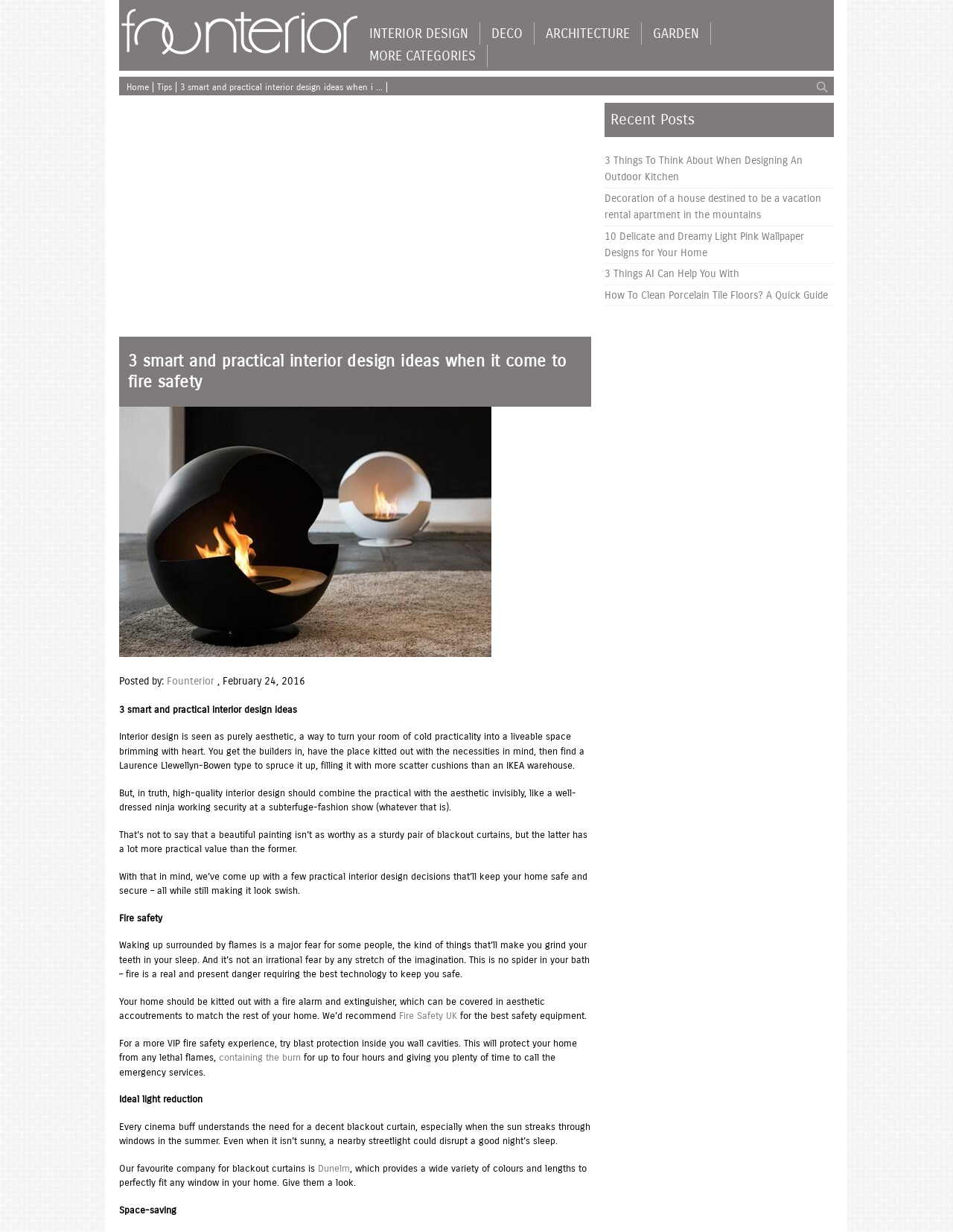Please predict the bounding box coordinates of the element's region where a click is necessary to complete the following instruction: "Visit the 'Fire Safety UK' website". The coordinates should be represented by four float numbers between 0 and 1, i.e., [left, top, right, bottom].

[0.419, 0.82, 0.48, 0.83]